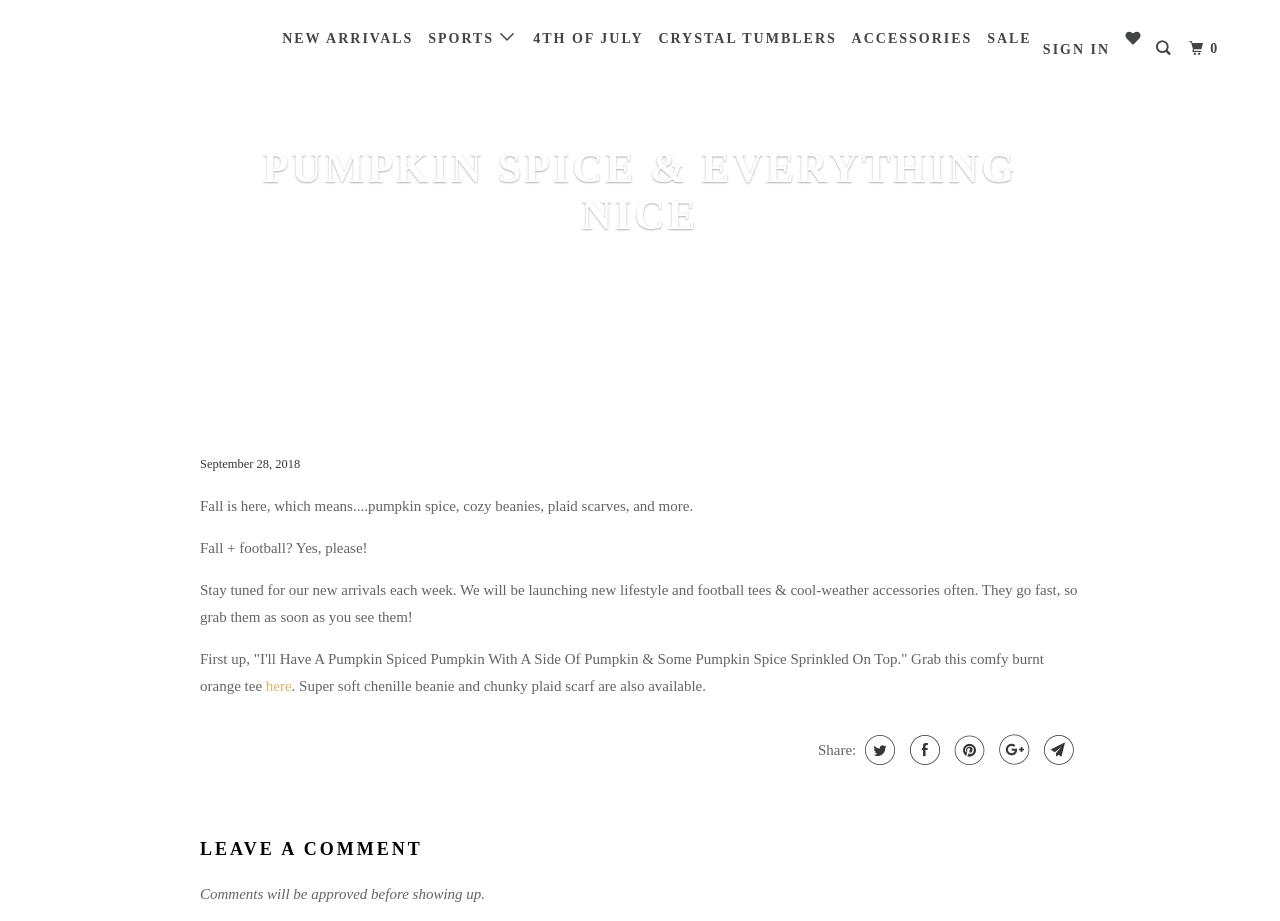Please provide the bounding box coordinates in the format (top-left x, top-left y, bottom-right x, bottom-right y). Remember, all values are floating point numbers between 0 and 1. What is the bounding box coordinate of the region described as: Sign in

[0.812, 0.036, 0.87, 0.073]